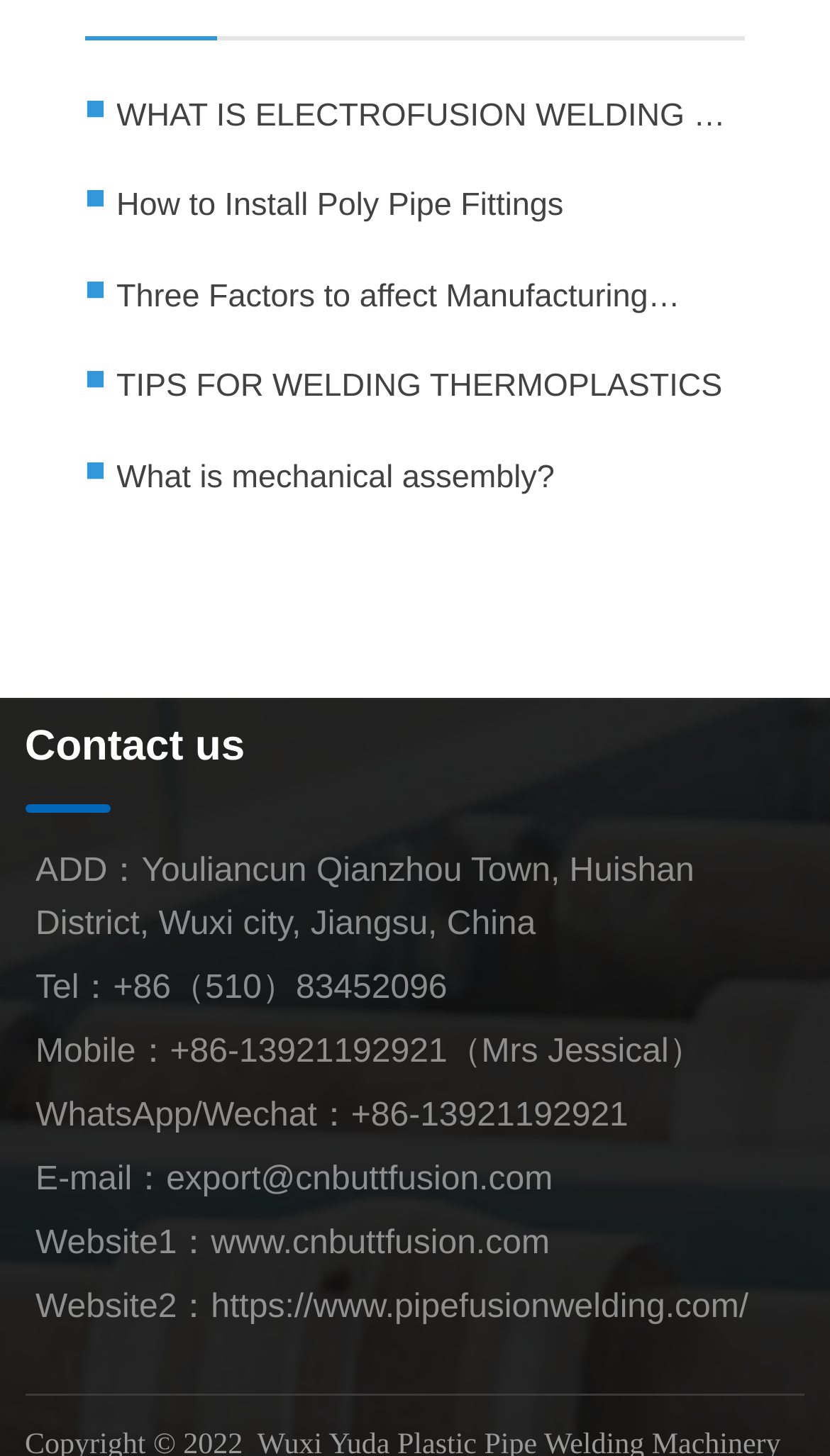What is the company's address?
Using the image, provide a detailed and thorough answer to the question.

The company's address is mentioned in the static text element 'ADD：Youliancun Qianzhou Town, Huishan District, Wuxi city, Jiangsu, China' which is located at the bottom of the webpage.